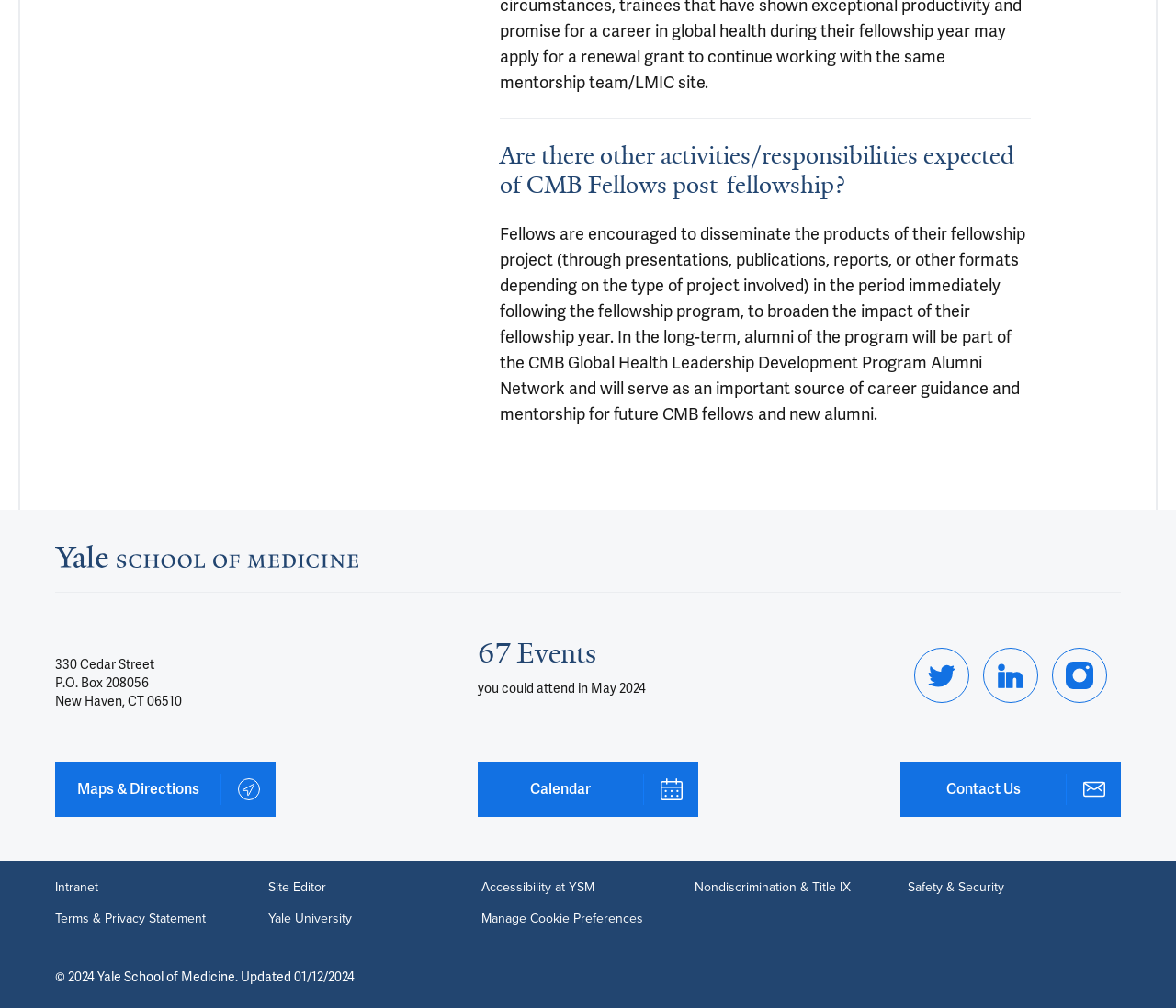How many events are listed for May 2024?
Please answer the question with as much detail and depth as you can.

I found the number of events by looking at the text '67 Events' in the footer section, which is followed by 'you could attend in May 2024'.